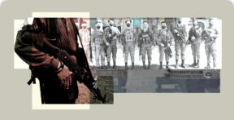What social movements are reflected in this image?
Using the visual information from the image, give a one-word or short-phrase answer.

Peasant groups advocating for land rights